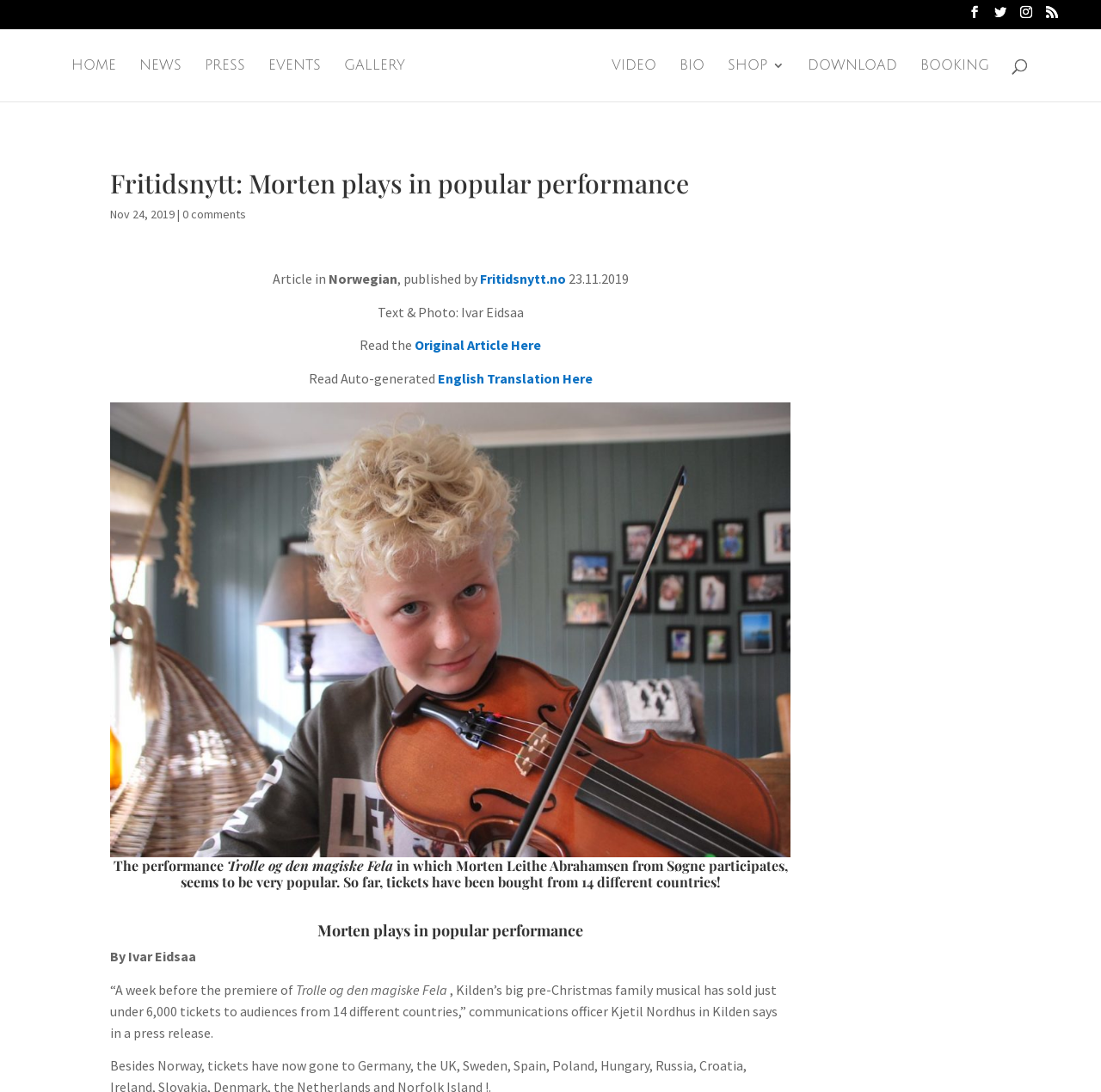Locate the bounding box coordinates of the element I should click to achieve the following instruction: "Search for something".

[0.053, 0.026, 0.953, 0.028]